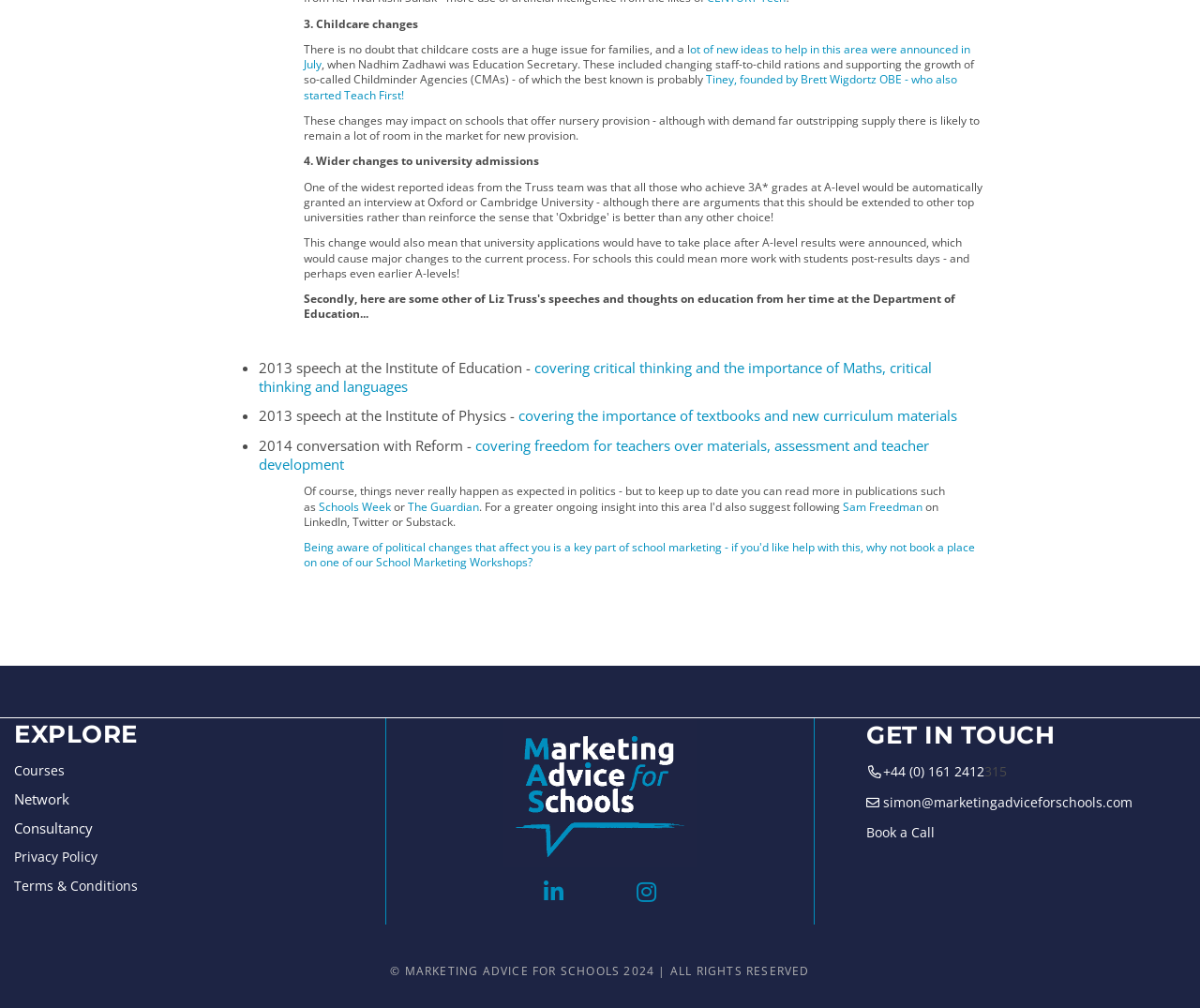Please identify the bounding box coordinates of the element's region that should be clicked to execute the following instruction: "Read more about 'Teach First'". The bounding box coordinates must be four float numbers between 0 and 1, i.e., [left, top, right, bottom].

[0.287, 0.086, 0.335, 0.102]